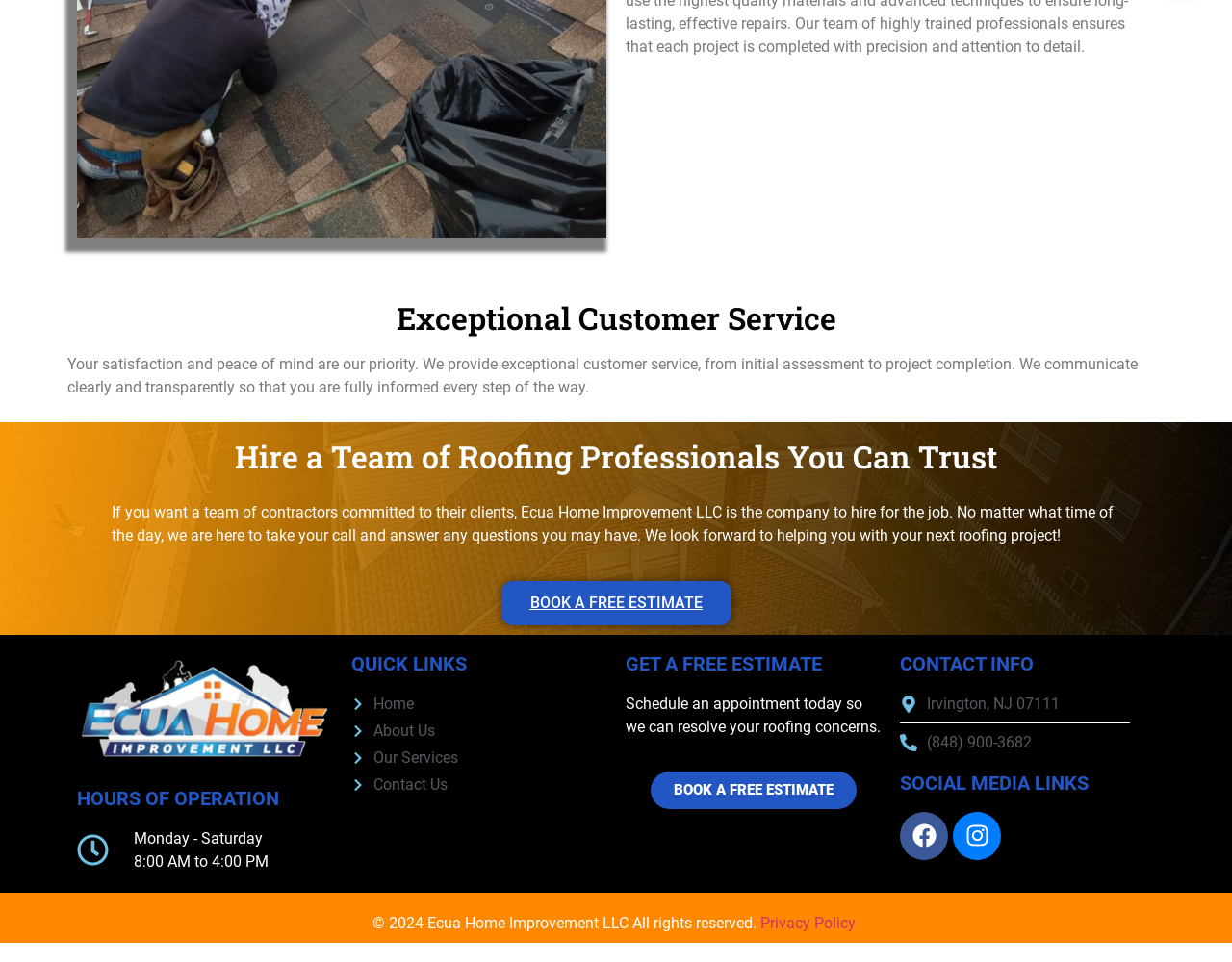Please give a concise answer to this question using a single word or phrase: 
What are the company's hours of operation?

Monday - Saturday, 8:00 AM to 4:00 PM